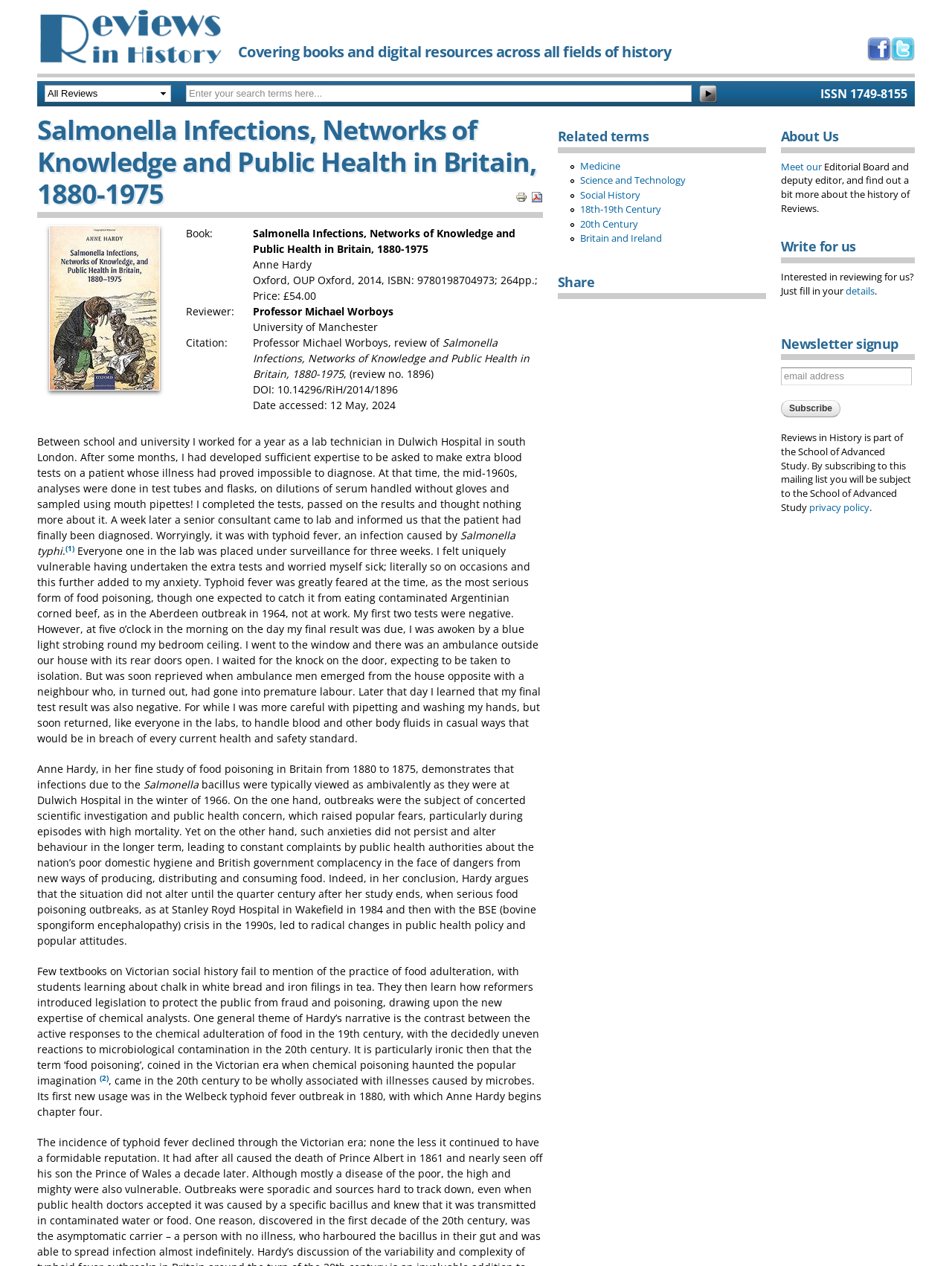Explain the webpage's layout and main content in detail.

This webpage is a review of a book titled "Salmonella Infections, Networks of Knowledge and Public Health in Britain, 1880-1975" by Anne Hardy. The page is divided into several sections. At the top, there is a logo of "Reviews in History" and a link to skip to the main content. Below that, there are links to like the page on Facebook and follow it on Twitter, as well as a search box and a button to search.

The main content of the page is divided into two columns. The left column contains the book's details, including its title, author, publisher, publication date, and price. There is also a link to buy the book directly from the publisher. Below that, there is a section with the reviewer's information, including their name, institution, and a citation for the review.

The right column contains the review itself, which is a lengthy text that discusses the book's content and the reviewer's opinions. The review is divided into several paragraphs, with some links to footnotes and references. The text is quite dense and academic in tone.

At the bottom of the page, there are several sections, including "Related terms" with links to categories such as "Medicine", "Science and Technology", and "Social History". There is also a "Share" section with links to share the page on social media, and an "About Us" section with links to learn more about the editorial board and the history of Reviews in History. Additionally, there are sections to write for the publication and to sign up for a newsletter.